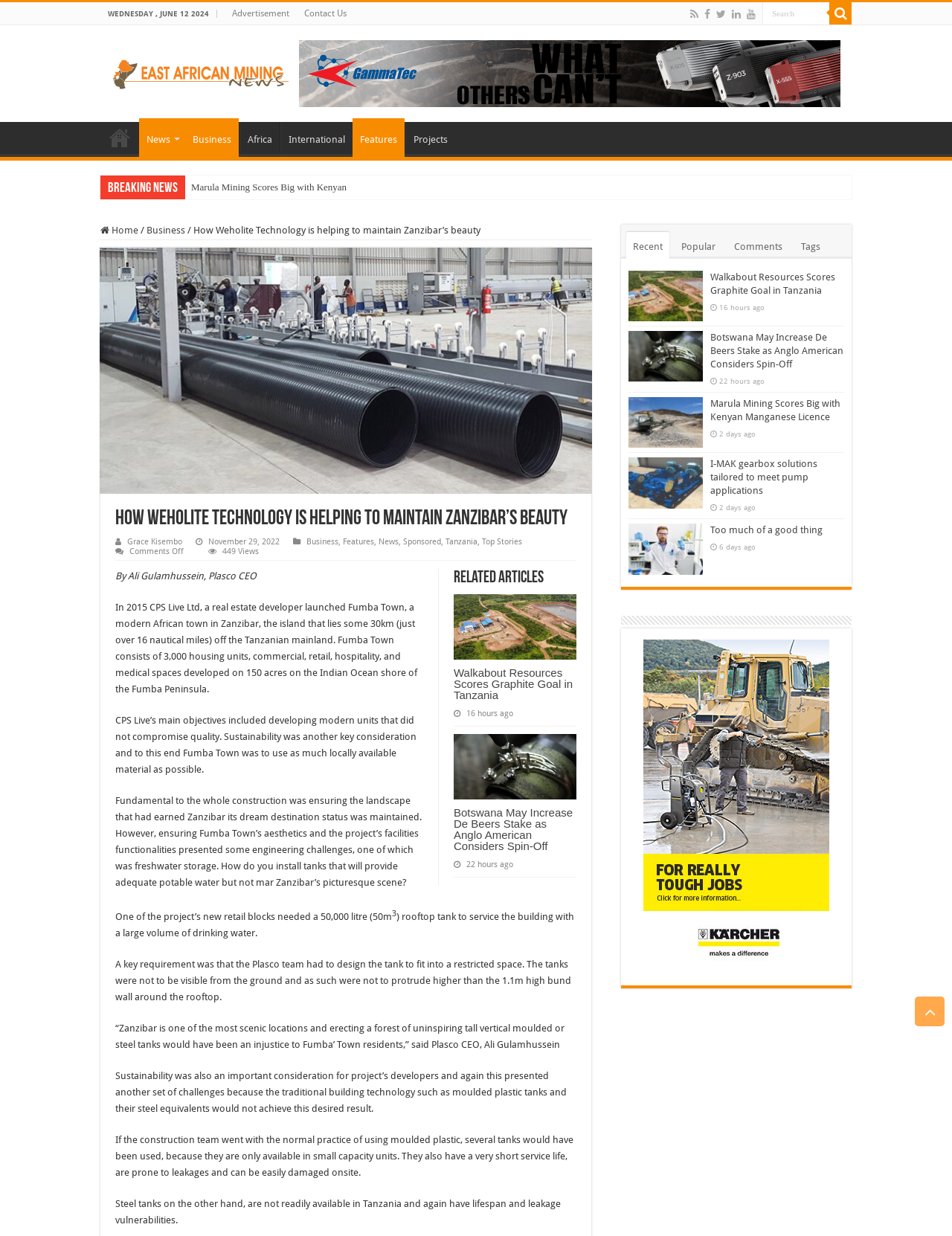Please determine the main heading text of this webpage.

How Weholite Technology is helping to maintain Zanzibar’s beauty